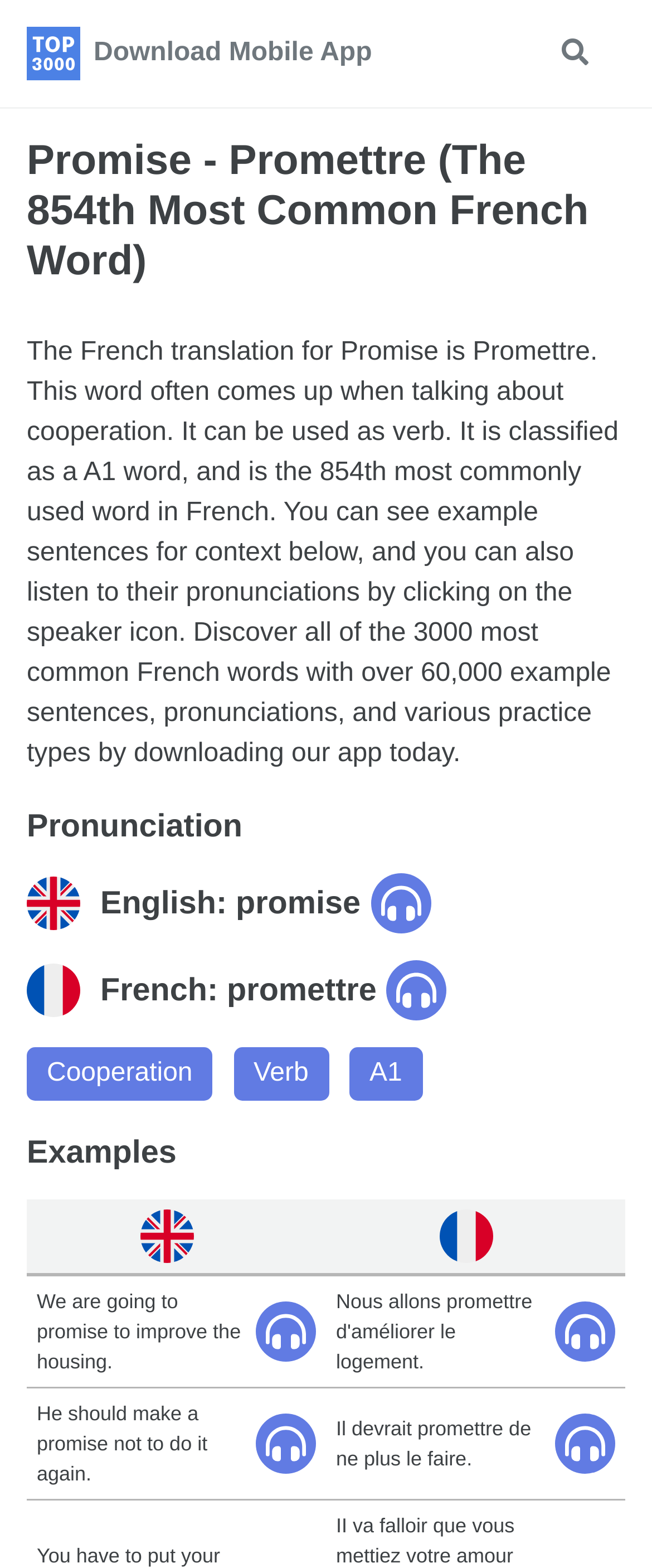Identify and extract the heading text of the webpage.

Promise - Promettre (The 854th Most Common French Word)